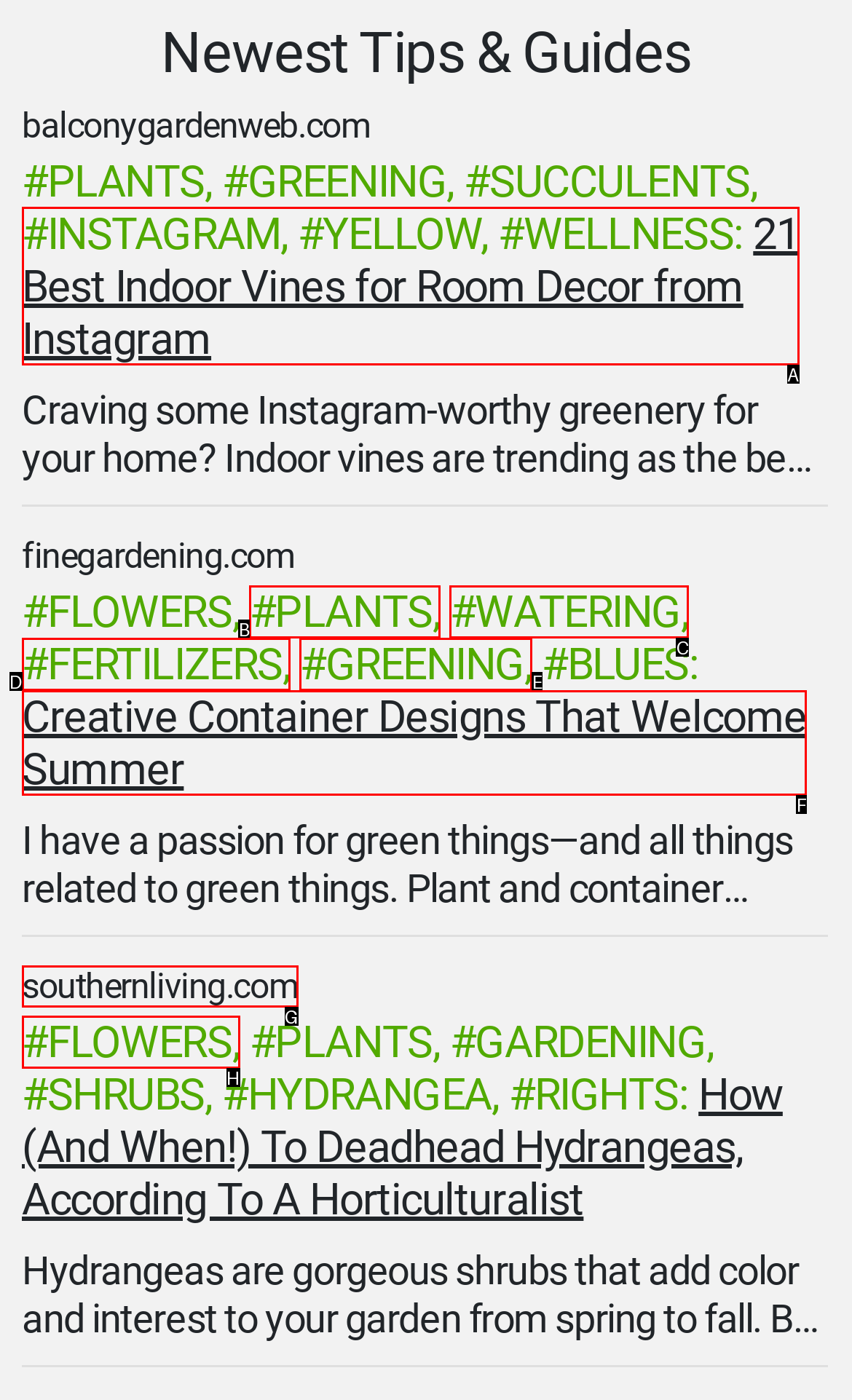Choose the HTML element you need to click to achieve the following task: Read about '21 Best Indoor Vines for Room Decor from Instagram'
Respond with the letter of the selected option from the given choices directly.

A